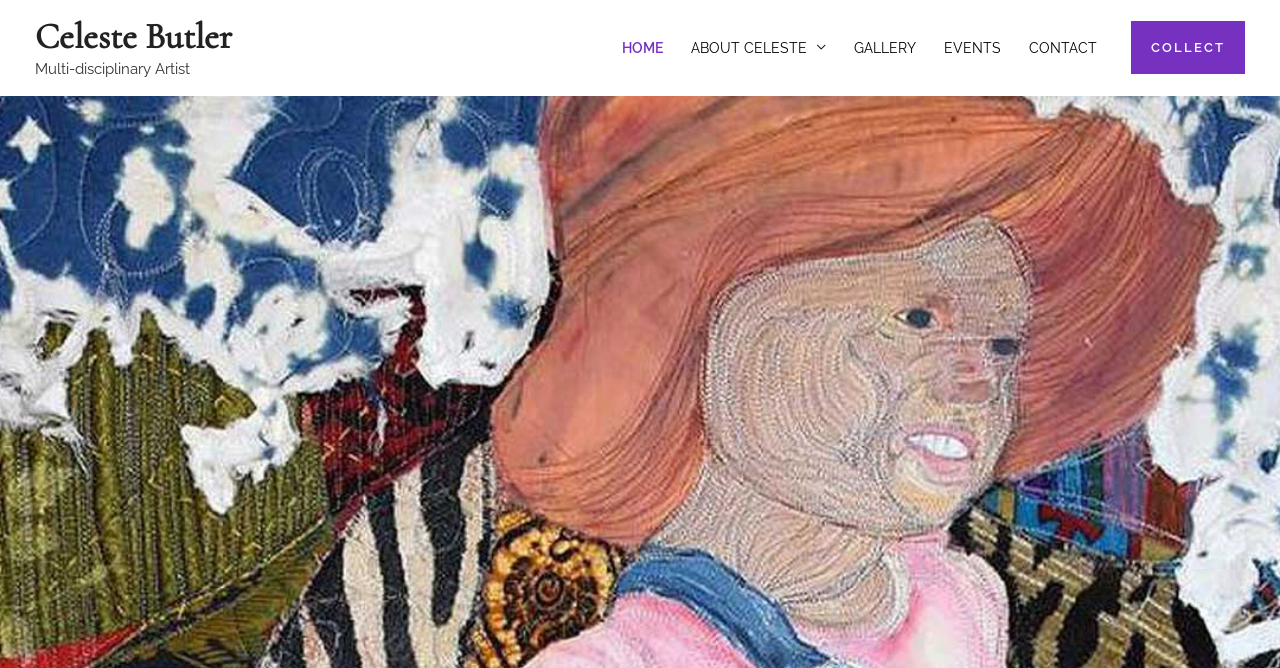Using the information in the image, could you please answer the following question in detail:
What is the profession of Celeste Butler?

Based on the webpage, the link 'Celeste Butler' is followed by the text 'Multi-disciplinary Artist', indicating that Celeste Butler is an artist.